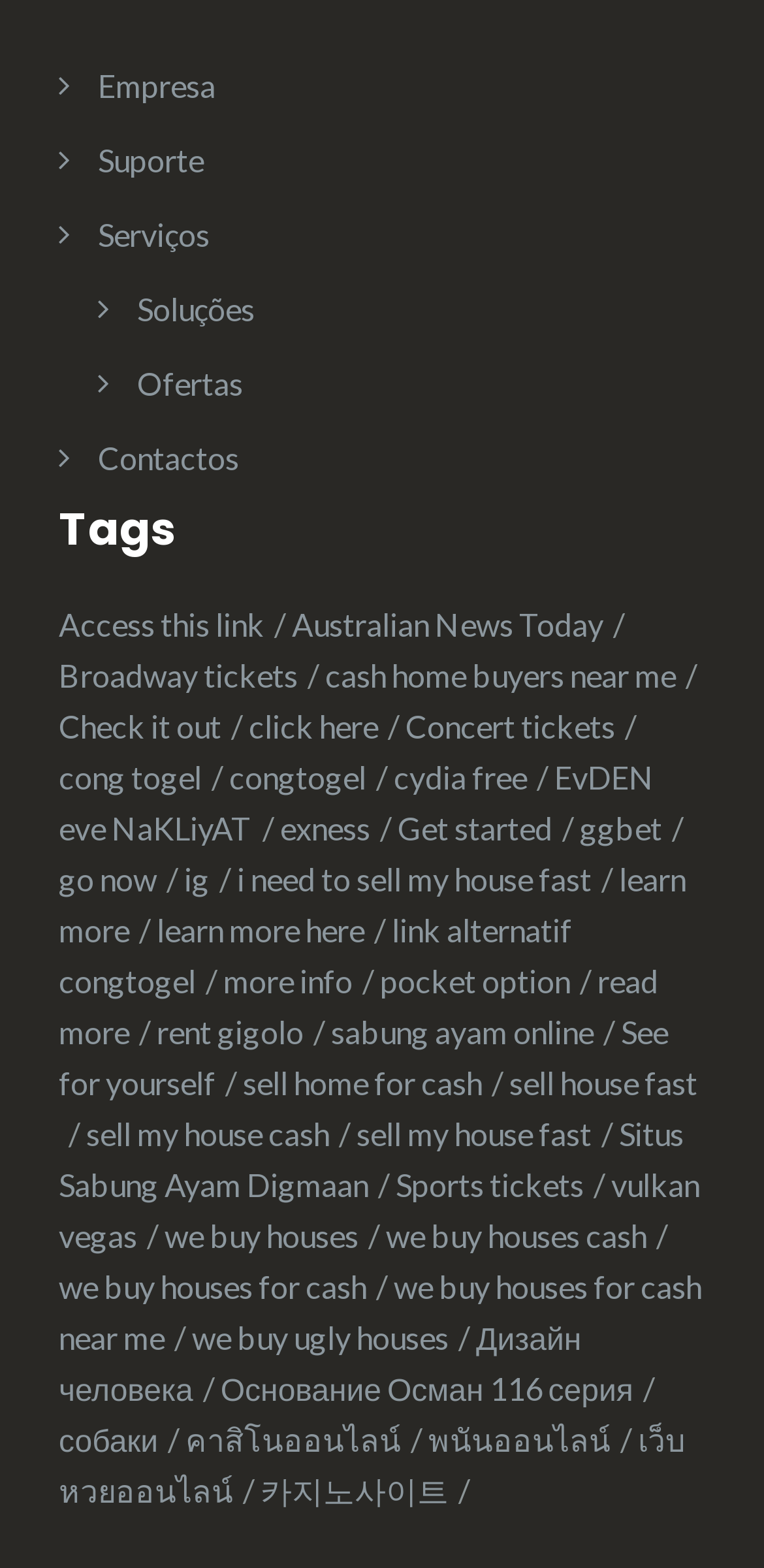Please identify the bounding box coordinates of the element I should click to complete this instruction: 'Click on cash home buyers near me'. The coordinates should be given as four float numbers between 0 and 1, like this: [left, top, right, bottom].

[0.426, 0.419, 0.913, 0.443]